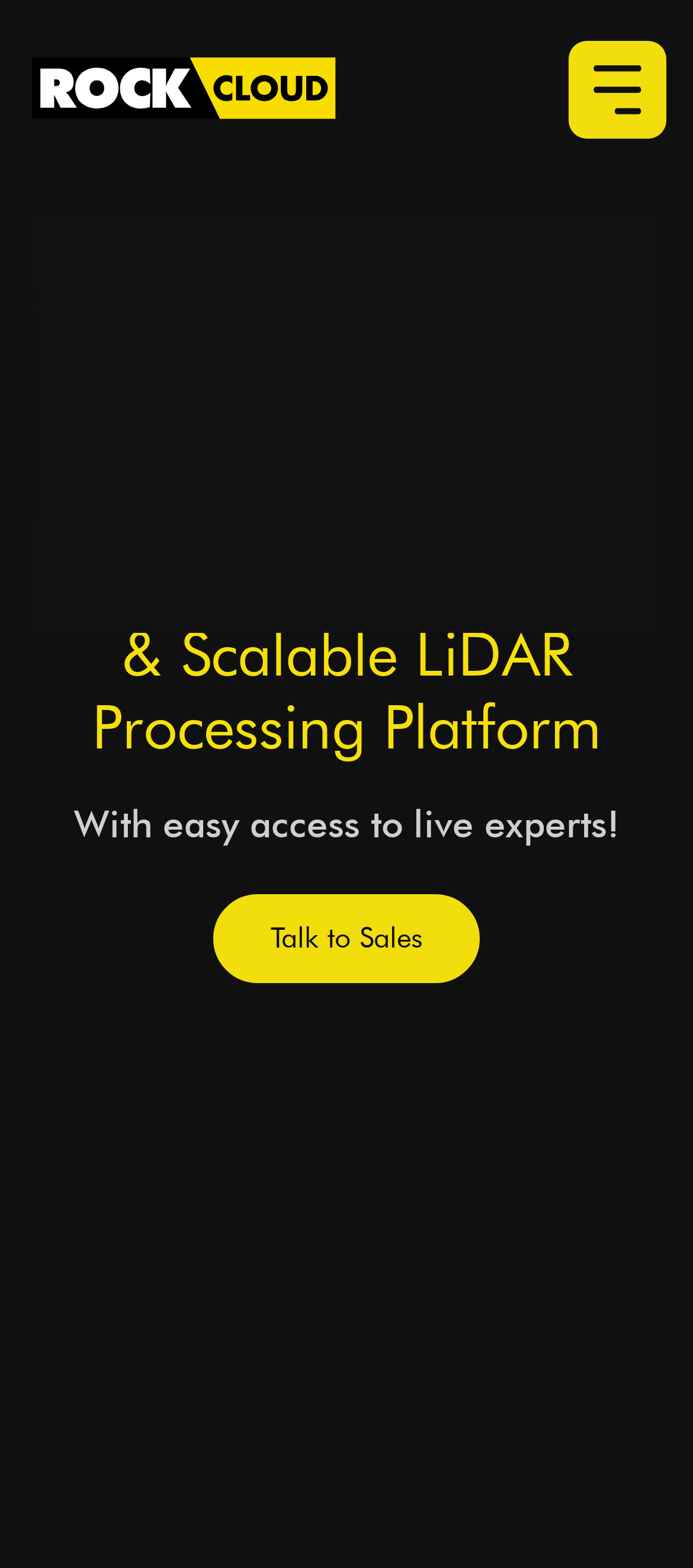Bounding box coordinates must be specified in the format (top-left x, top-left y, bottom-right x, bottom-right y). All values should be floating point numbers between 0 and 1. What are the bounding box coordinates of the UI element described as: Talk to Sales

[0.308, 0.57, 0.693, 0.627]